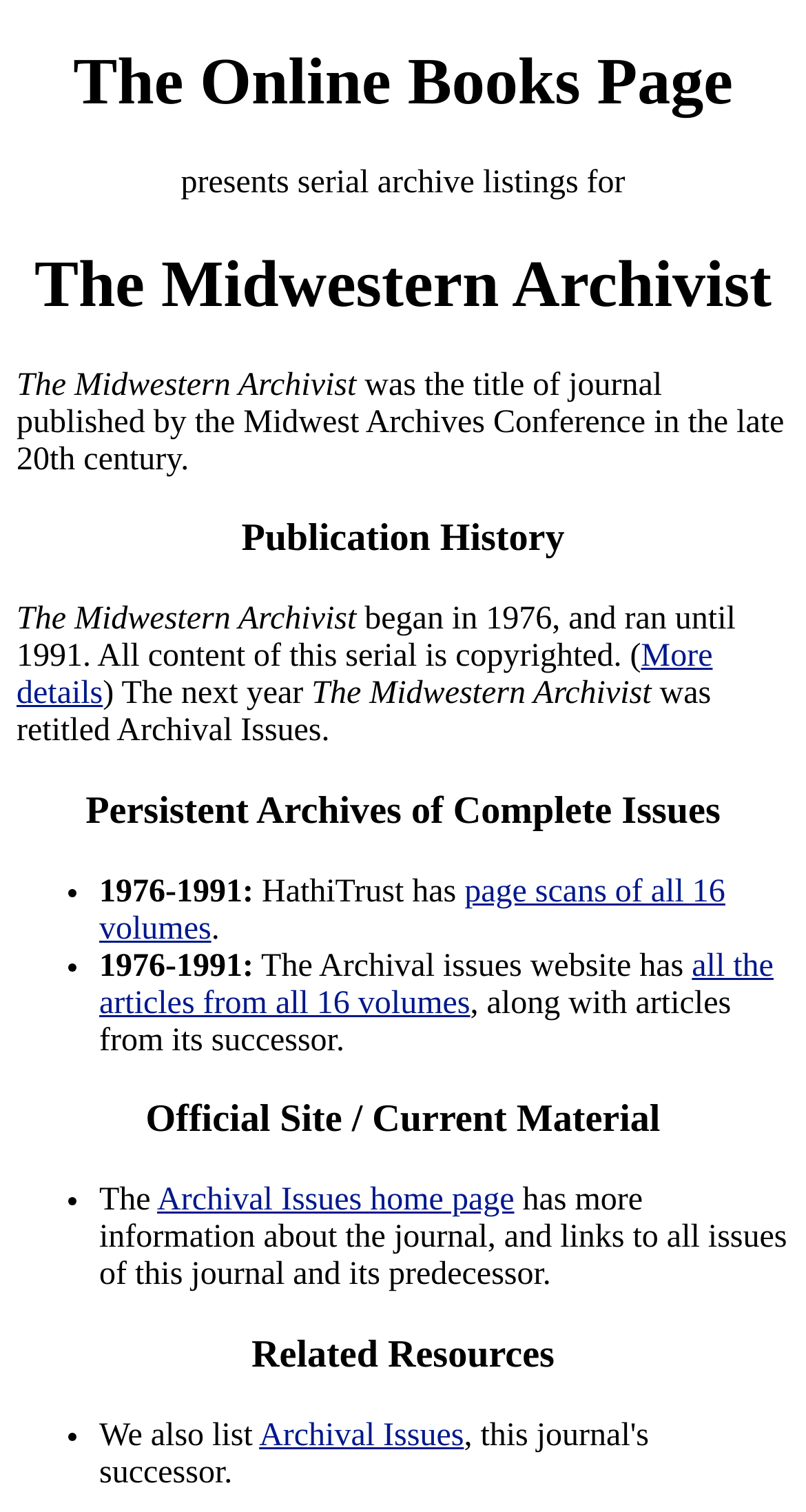Provide a one-word or brief phrase answer to the question:
When was The Midwestern Archivist journal published?

1976-1991